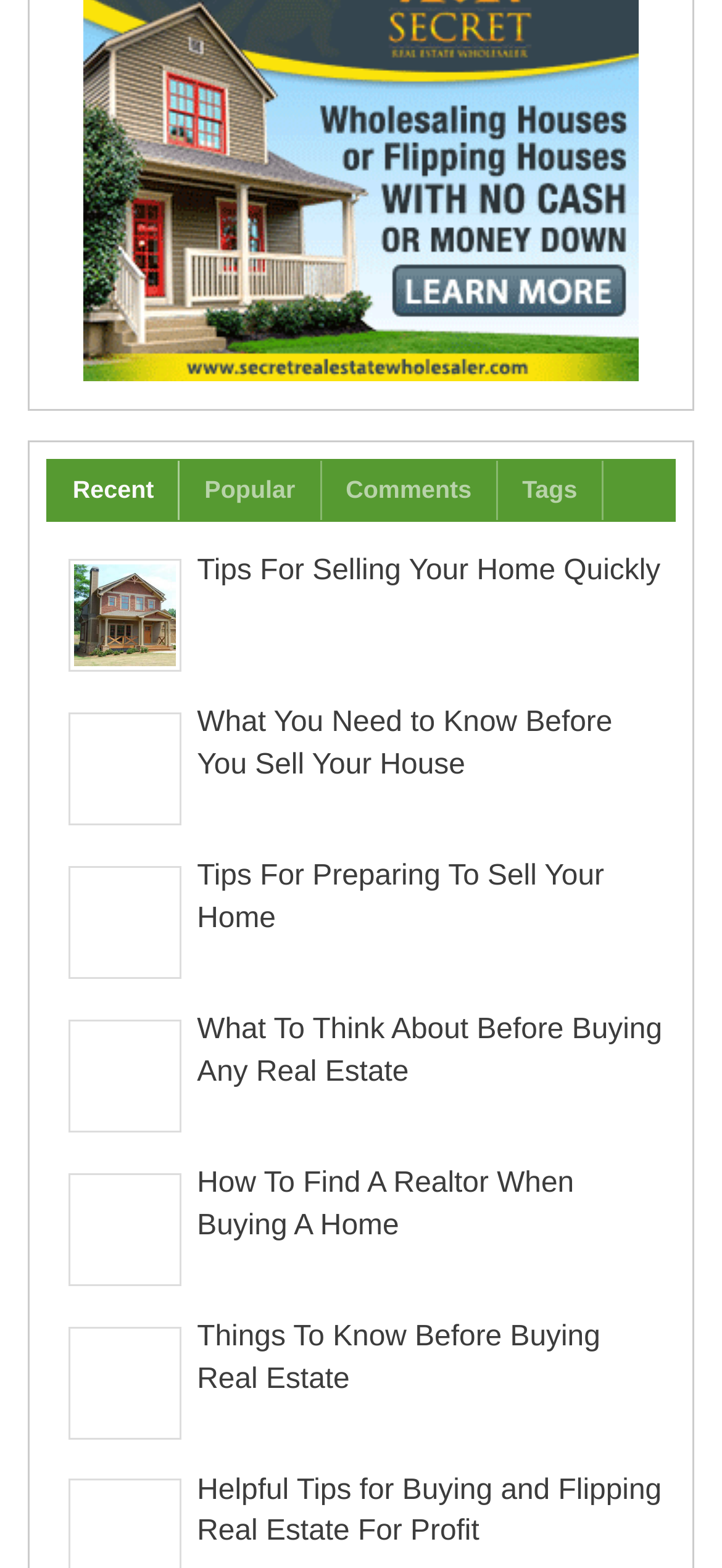Answer the question with a single word or phrase: 
What is the vertical position of the 'Tags' link?

Above the other links